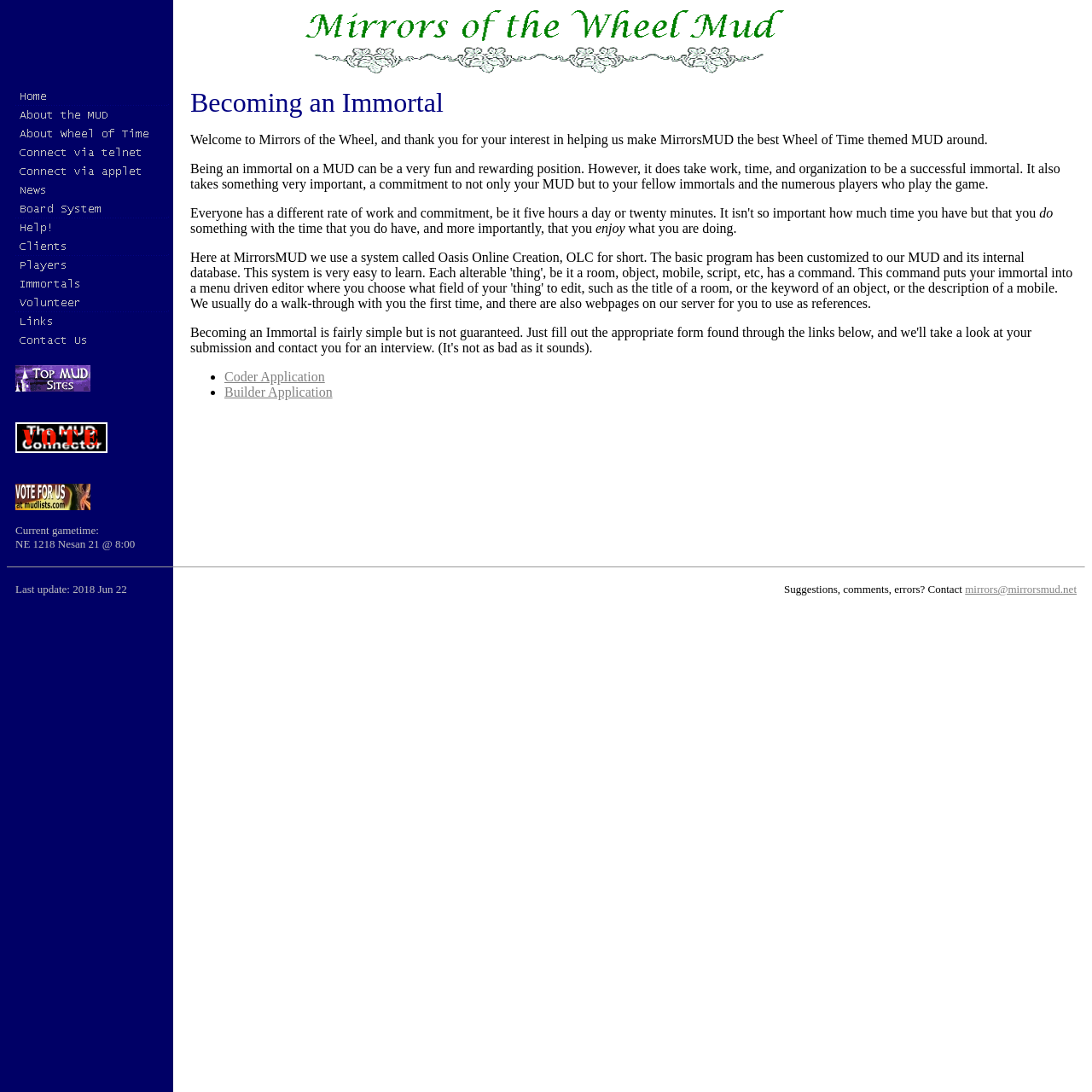Pinpoint the bounding box coordinates of the element you need to click to execute the following instruction: "Click on the 'mirrors@mirrorsmud.net' email link". The bounding box should be represented by four float numbers between 0 and 1, in the format [left, top, right, bottom].

[0.884, 0.534, 0.986, 0.545]